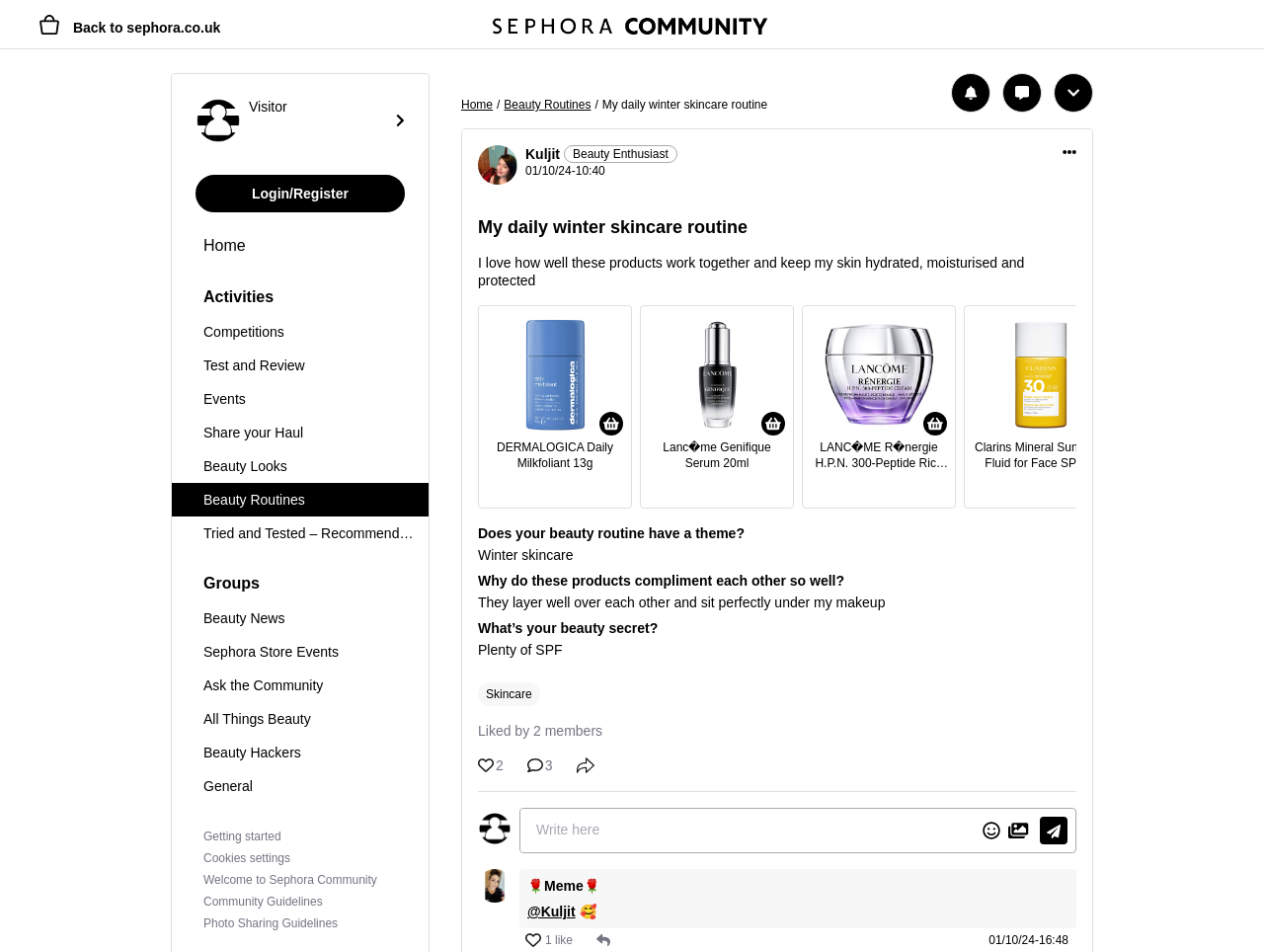How many products are mentioned in the post?
Please provide a detailed answer to the question.

I counted the number of product links and images in the post, which are DERMALOGICA Daily Milkfoliant 13g, Lancôme Genifique Serum 20ml, LANCÔME Rénegie H.P.N. 300-Peptide Rich Cream 50ml, and Clarins Mineral Sun Care Fluid for Face SPF30 30ml, and found that there are 4 products mentioned.